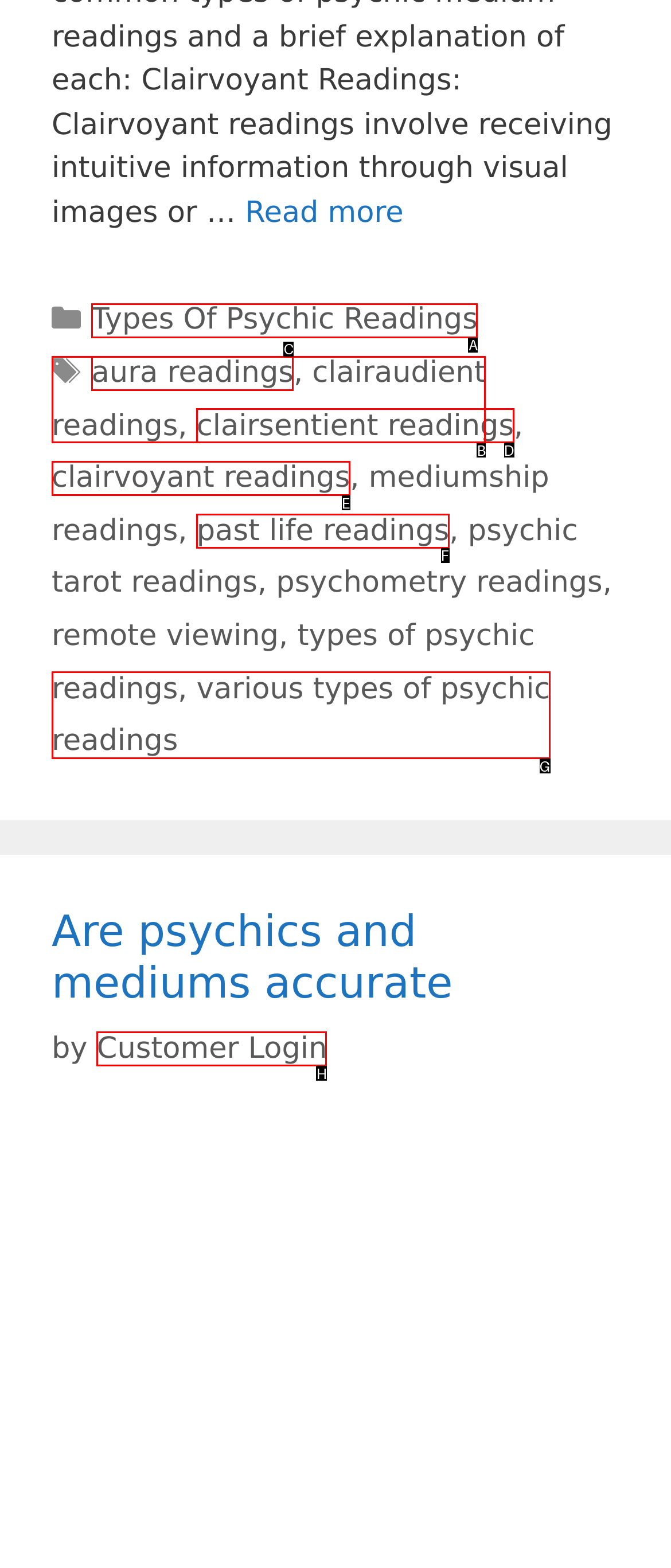Identify the correct option to click in order to accomplish the task: Login as a customer Provide your answer with the letter of the selected choice.

H